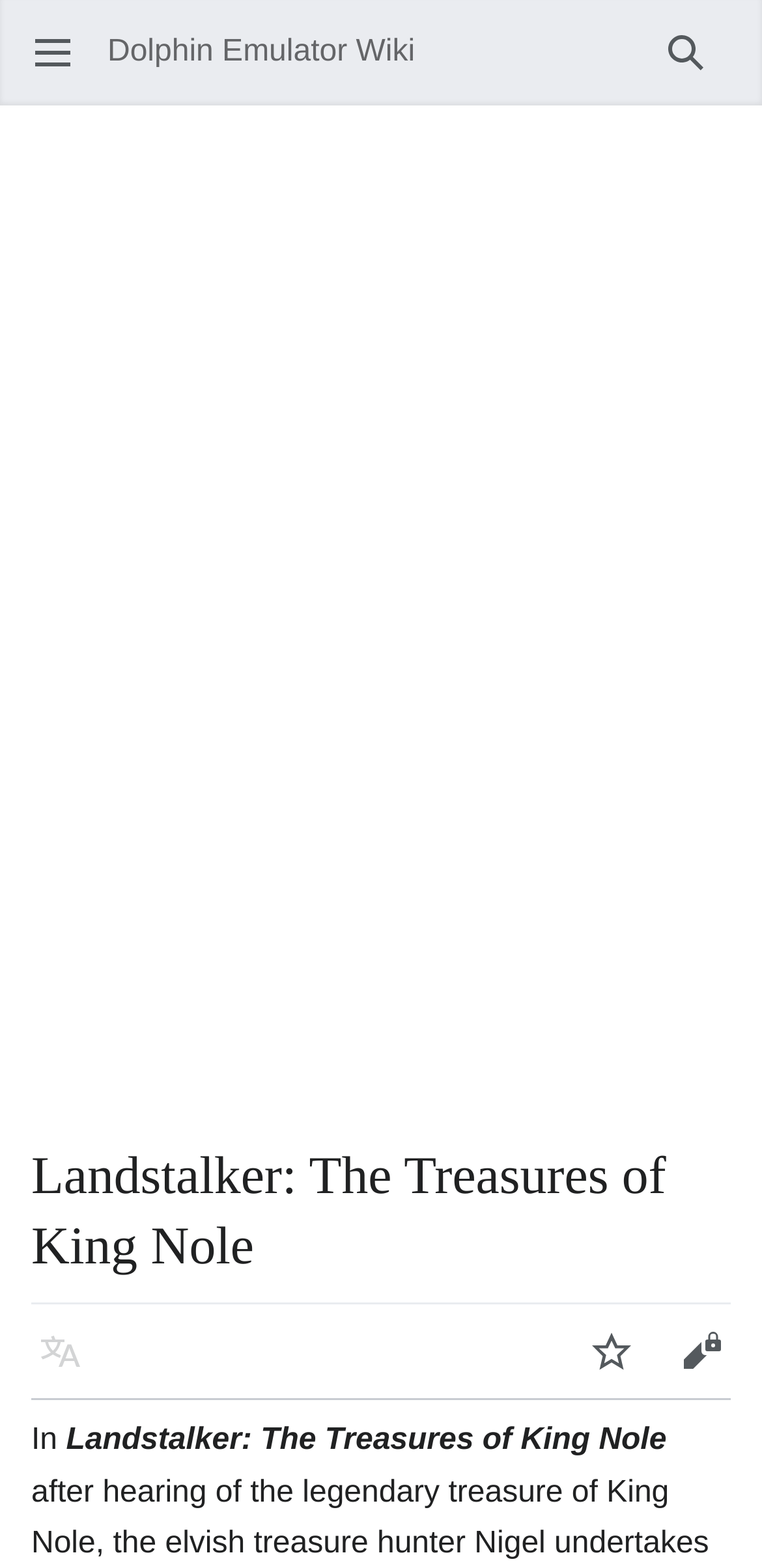How many buttons are there in the top section?
Use the image to answer the question with a single word or phrase.

Two